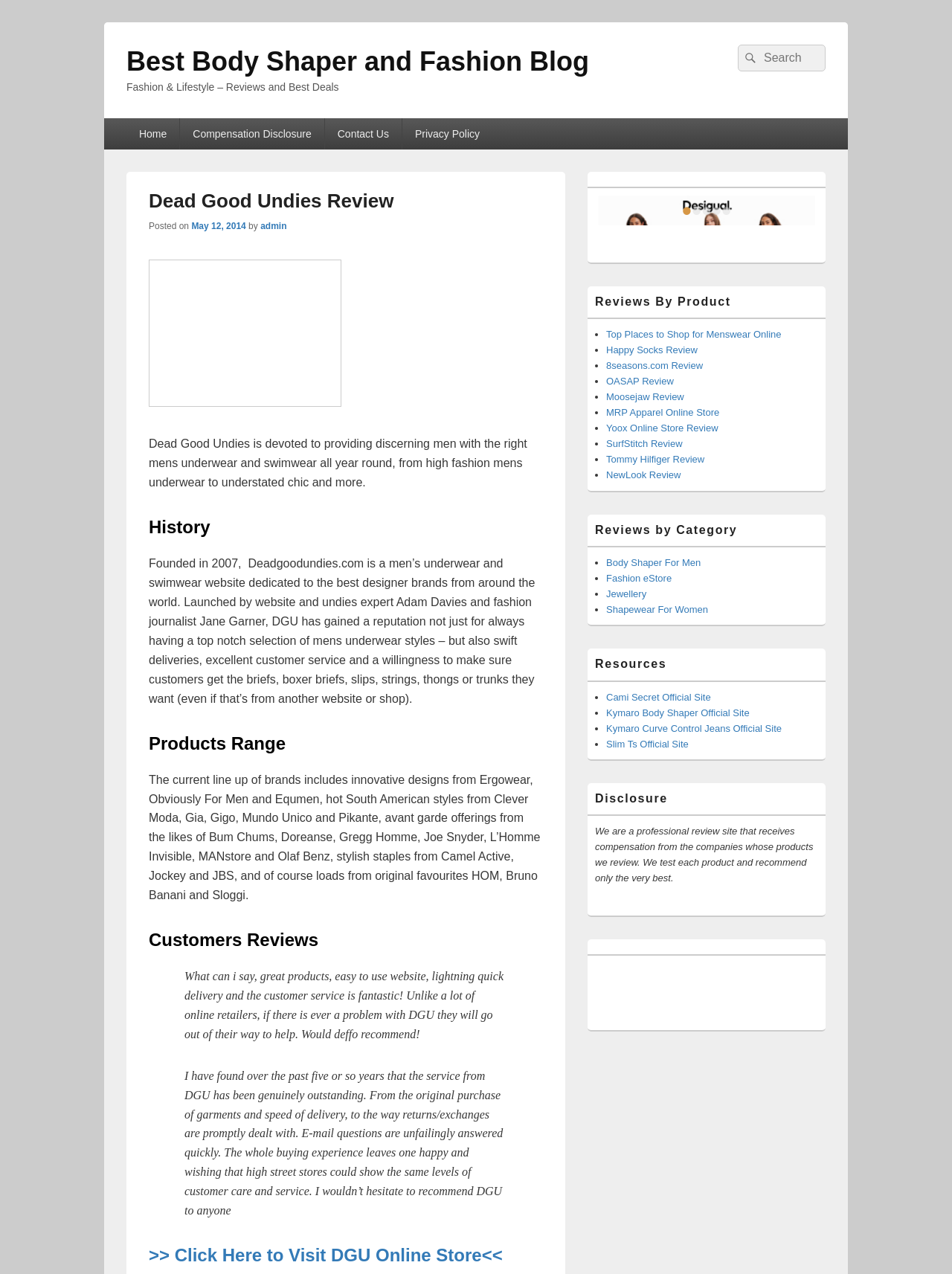Please identify the bounding box coordinates of the region to click in order to complete the given instruction: "Check the Products Range". The coordinates should be four float numbers between 0 and 1, i.e., [left, top, right, bottom].

[0.156, 0.574, 0.57, 0.593]